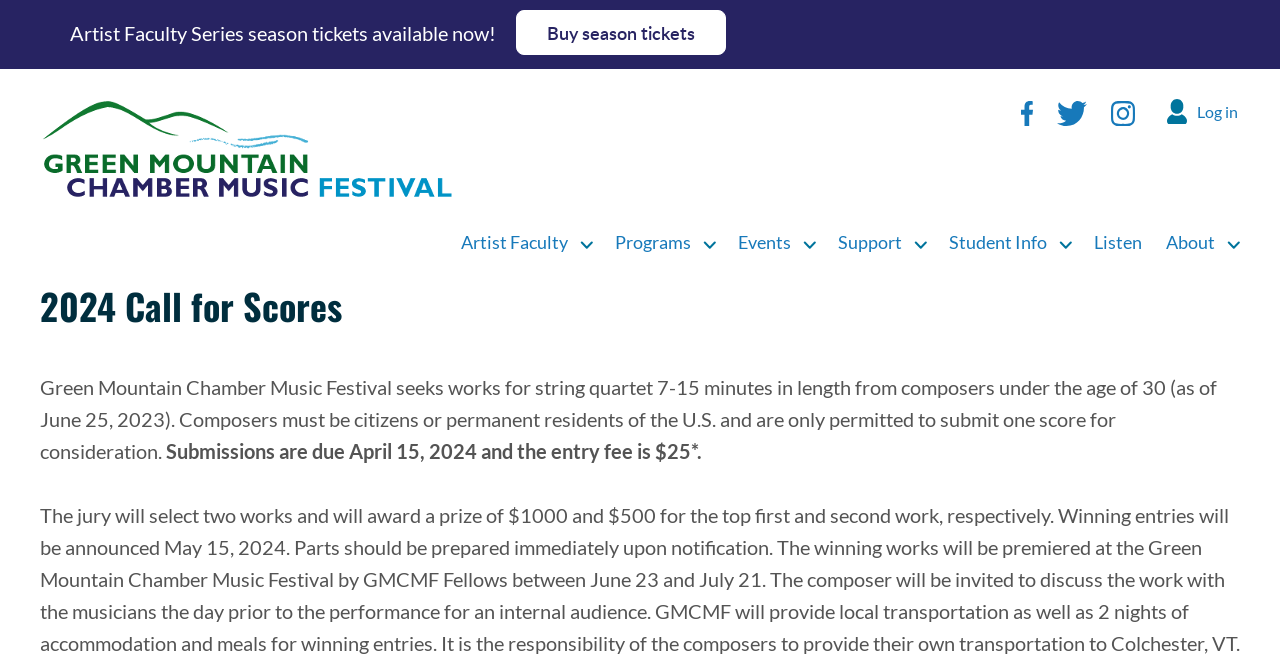Please answer the following question using a single word or phrase: 
What will the winning composers receive besides the prize money?

Local transportation, accommodation, and meals